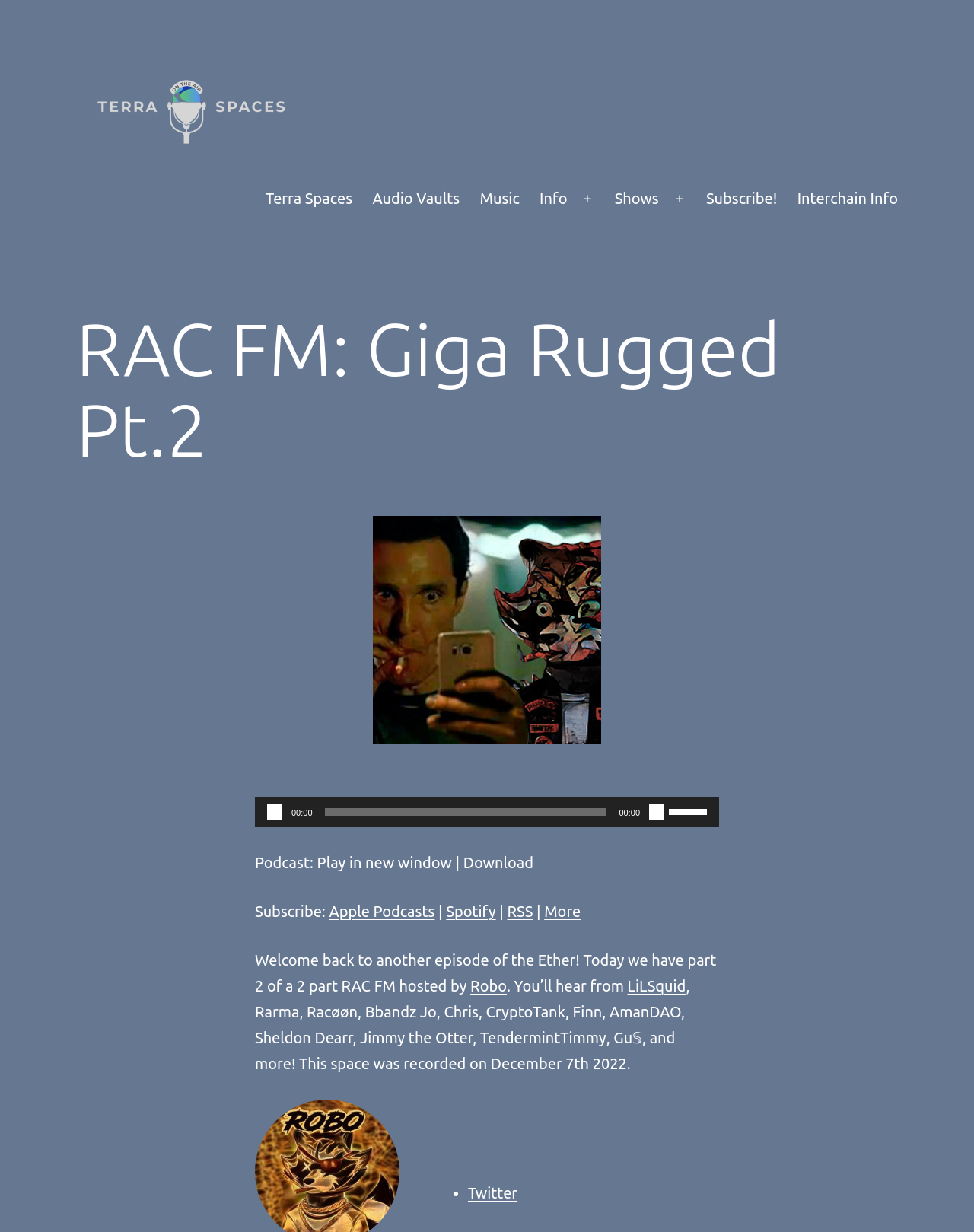What is the current time displayed in the audio player?
Ensure your answer is thorough and detailed.

The current time is displayed in the audio player, which is located in the main content area of the webpage, and it shows '00:00'.